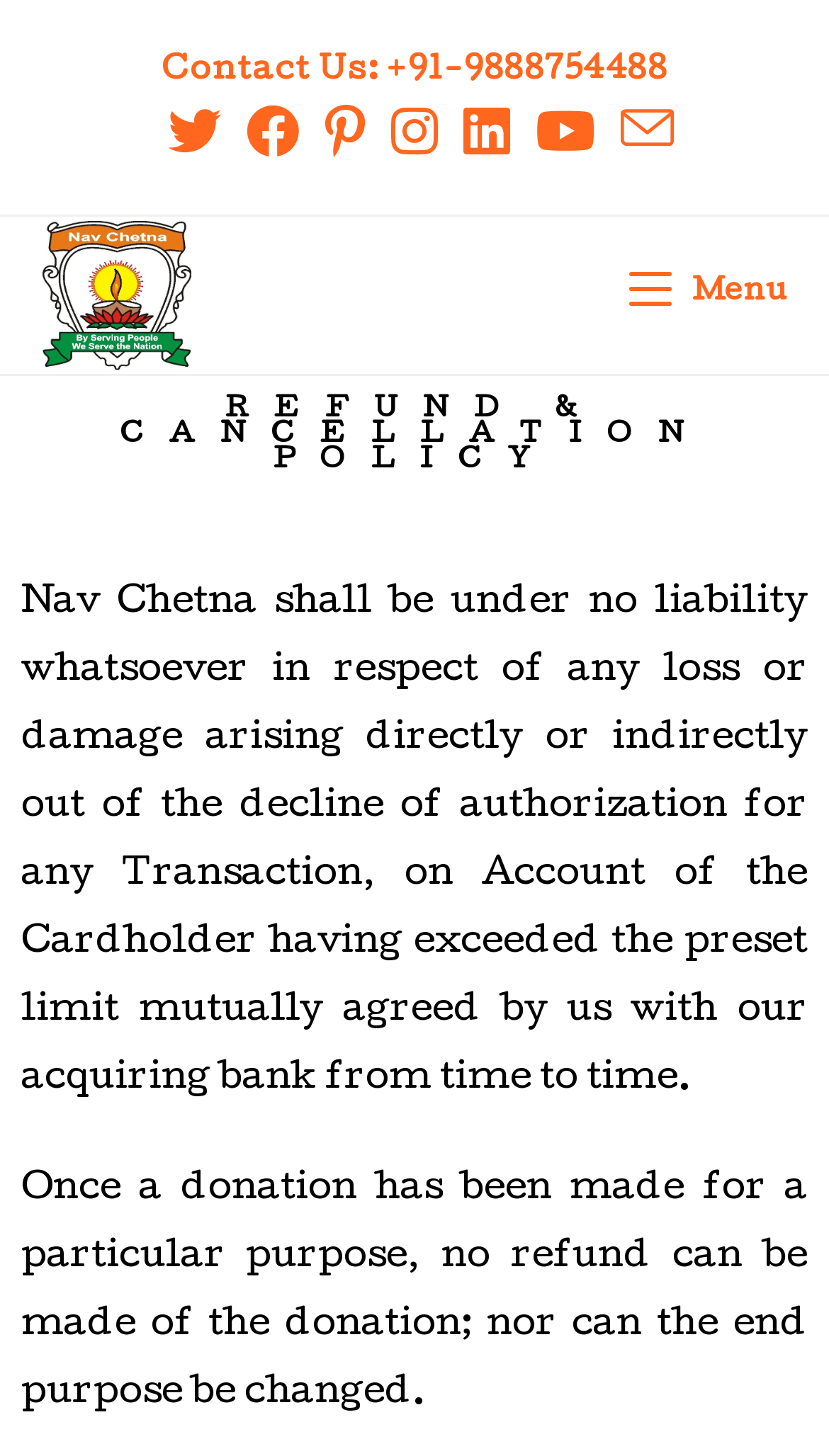Please determine the bounding box coordinates of the element to click on in order to accomplish the following task: "Open mobile menu". Ensure the coordinates are four float numbers ranging from 0 to 1, i.e., [left, top, right, bottom].

[0.76, 0.149, 0.95, 0.257]